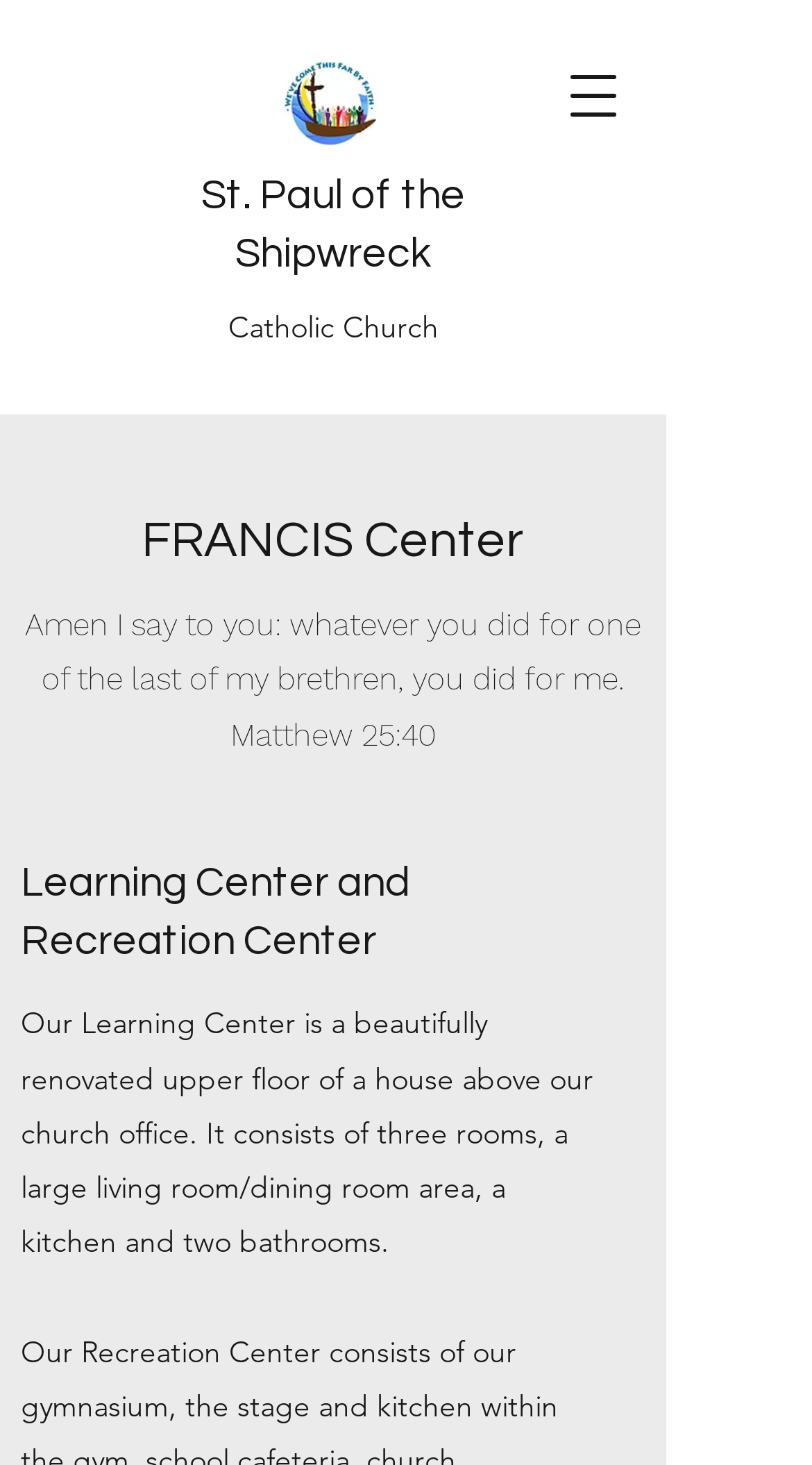Illustrate the webpage thoroughly, mentioning all important details.

The webpage is about the FRANCIS Center, which is associated with St. Paul of the Shipwreck Catholic Church. At the top right corner, there is a button to open a navigation menu. Below the button, there is an image linked to "Untitled_edited.jpg". To the left of the image, there is a link to "St. Paul of the Shipwreck". 

On the left side of the page, there is a heading that reads "FRANCIS Center". Below this heading, there is a quote from Matthew 25:40. Further down, there is another heading that reads "Learning Center and Recreation Center". Under this heading, there is a paragraph describing the Learning Center, which is a renovated upper floor of a house above the church office, consisting of three rooms, a kitchen, and two bathrooms.